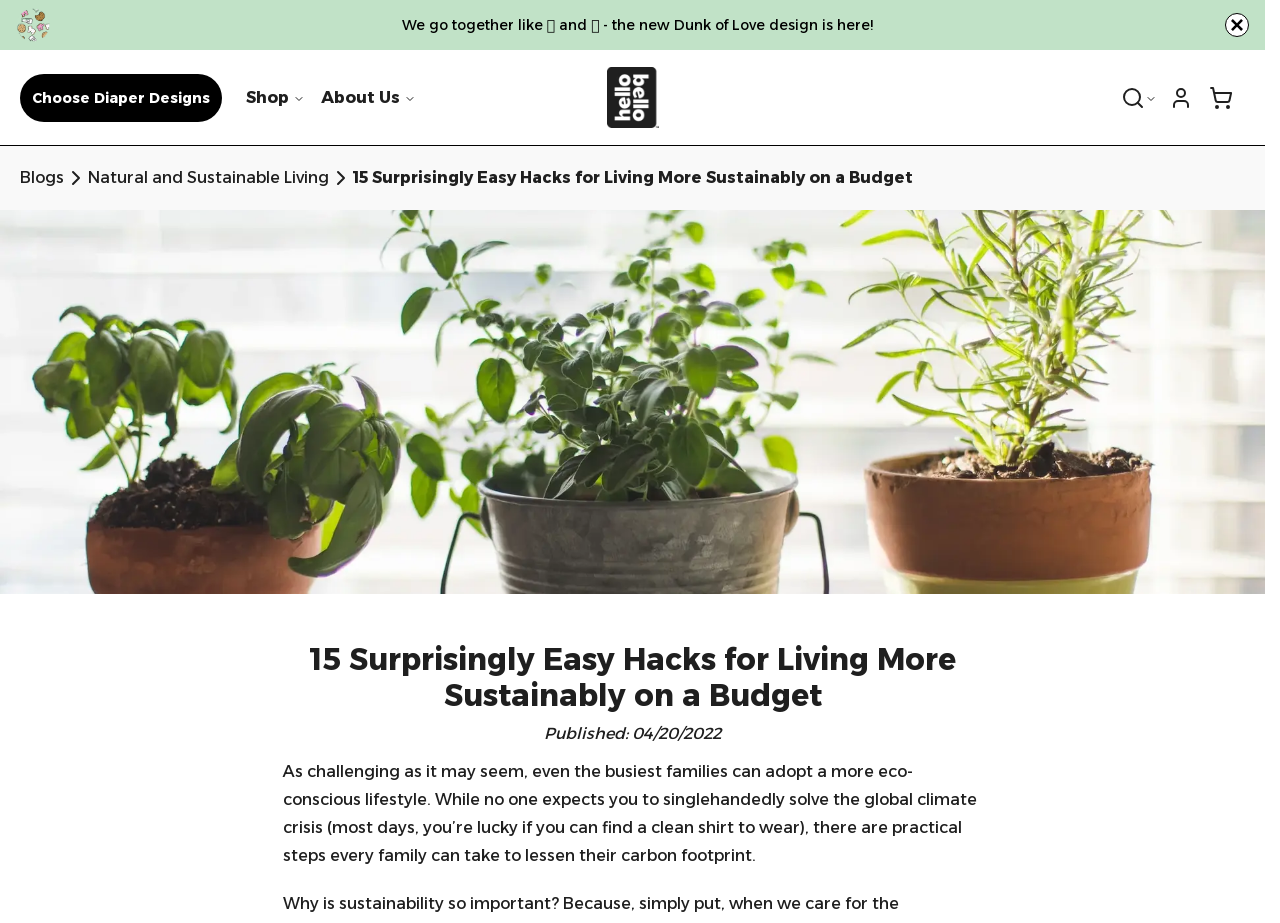Determine the bounding box coordinates of the region that needs to be clicked to achieve the task: "Search using the search button".

[0.876, 0.084, 0.904, 0.127]